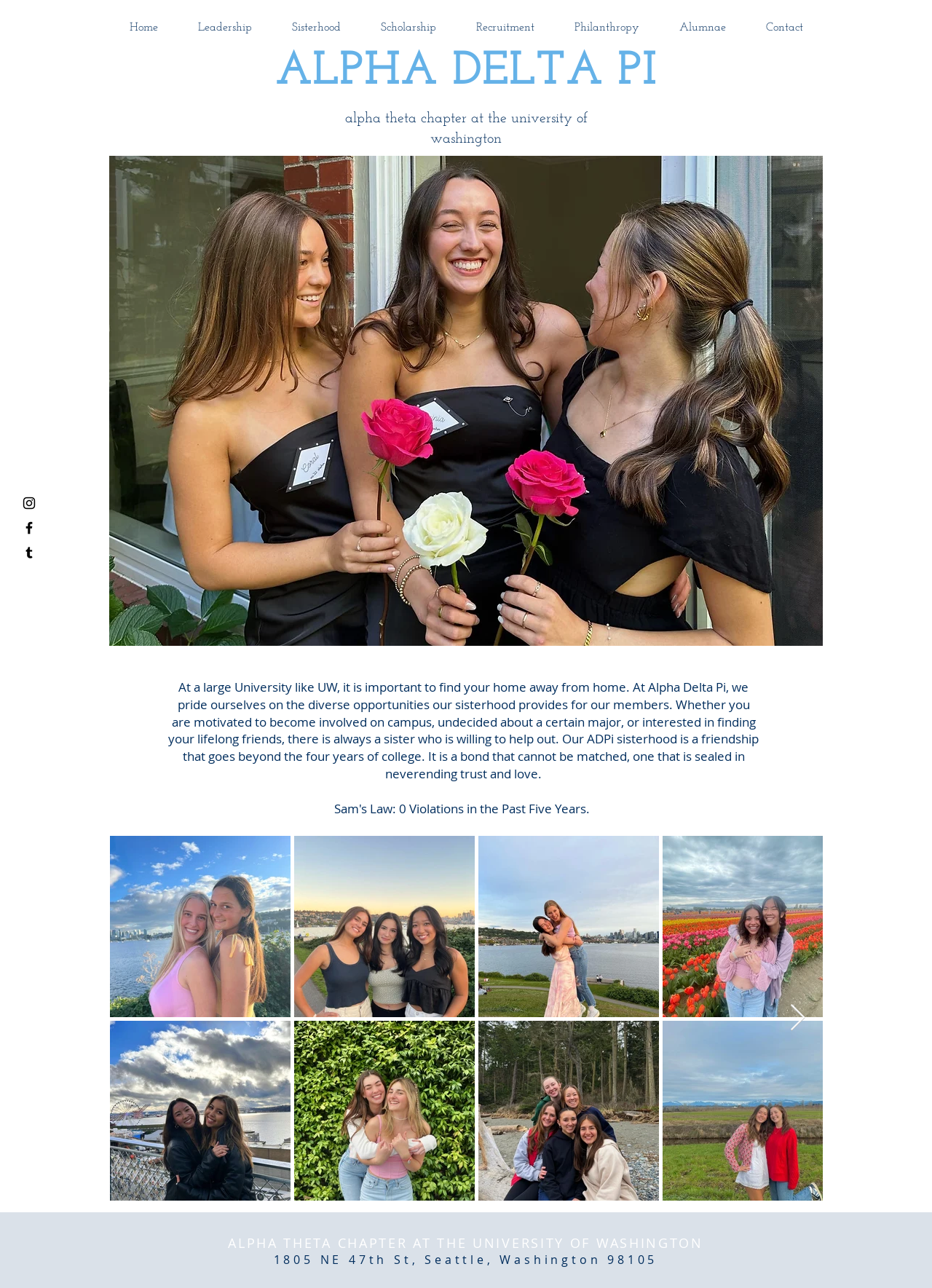Please provide the bounding box coordinates for the element that needs to be clicked to perform the instruction: "Click the Home link". The coordinates must consist of four float numbers between 0 and 1, formatted as [left, top, right, bottom].

[0.117, 0.013, 0.191, 0.03]